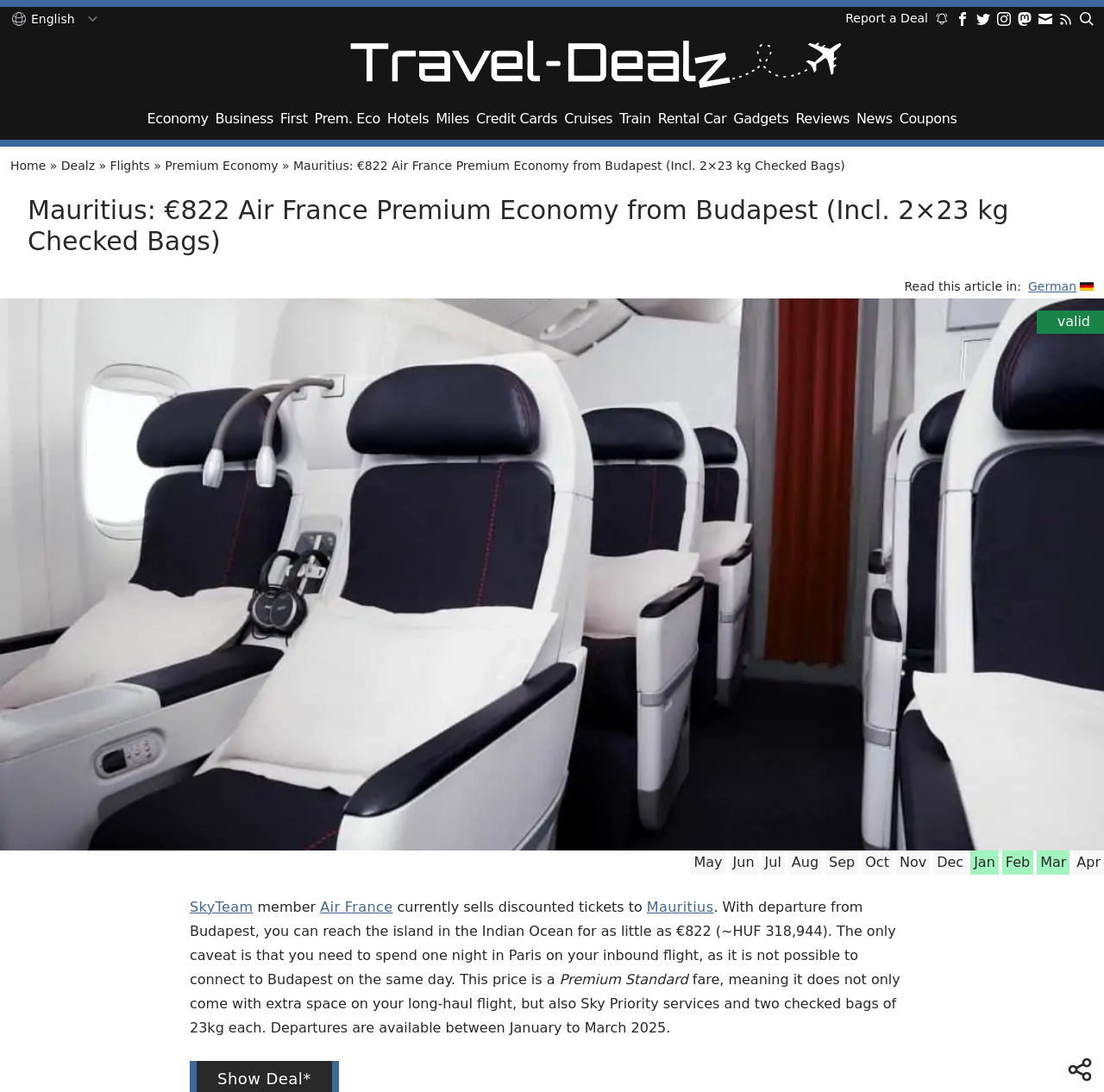Locate the bounding box coordinates of the element that should be clicked to execute the following instruction: "View the 'January 2025' availability".

[0.882, 0.782, 0.901, 0.797]